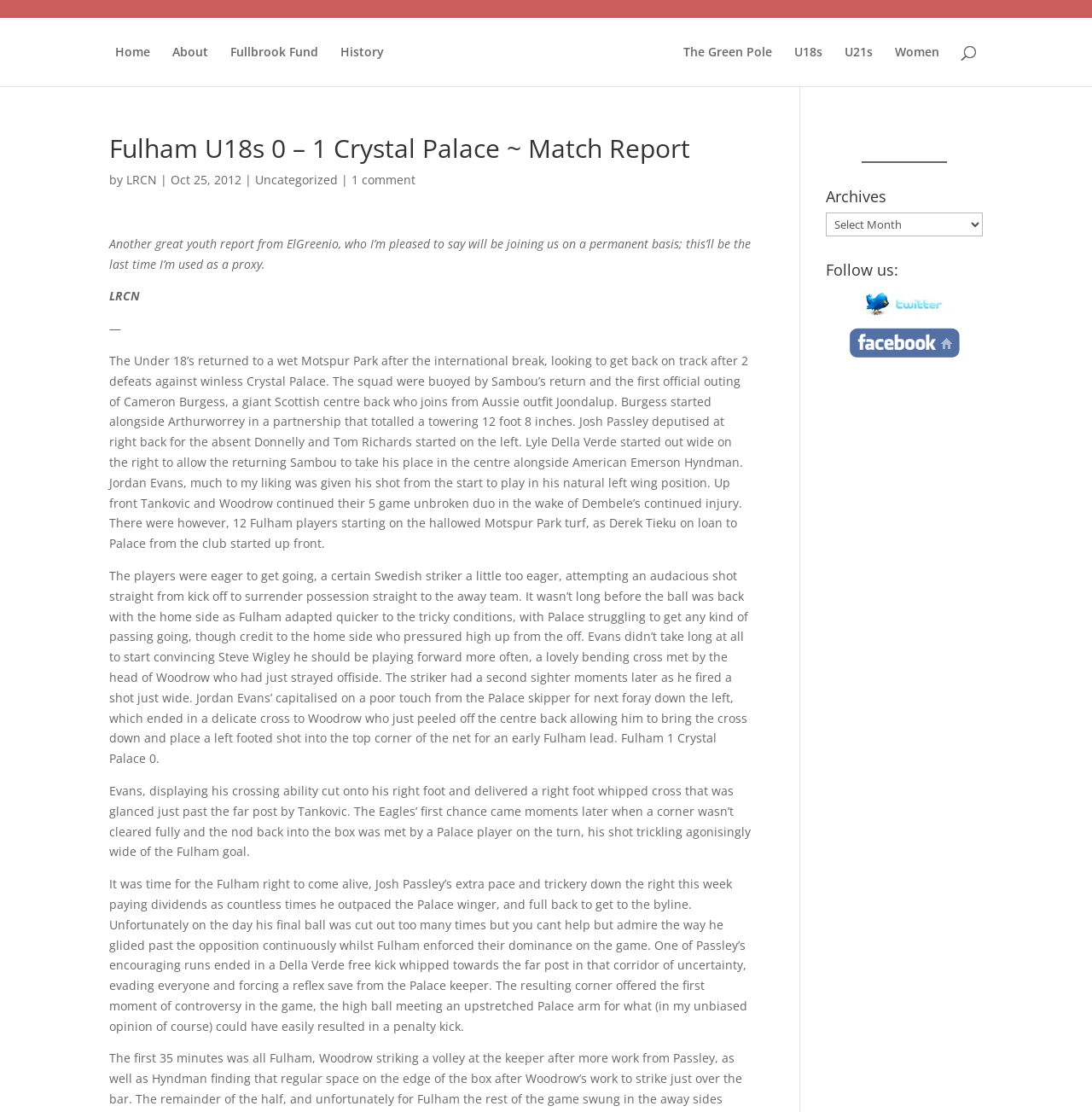Locate the bounding box coordinates of the element that should be clicked to execute the following instruction: "Search for something".

[0.157, 0.016, 0.877, 0.017]